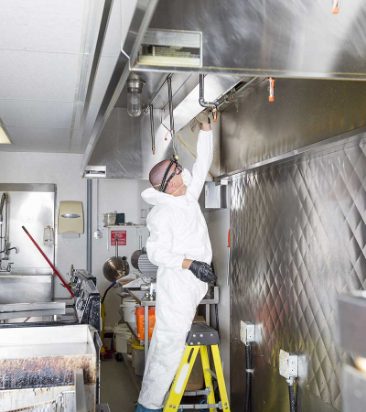Use one word or a short phrase to answer the question provided: 
What is the color of the ladder?

Yellow